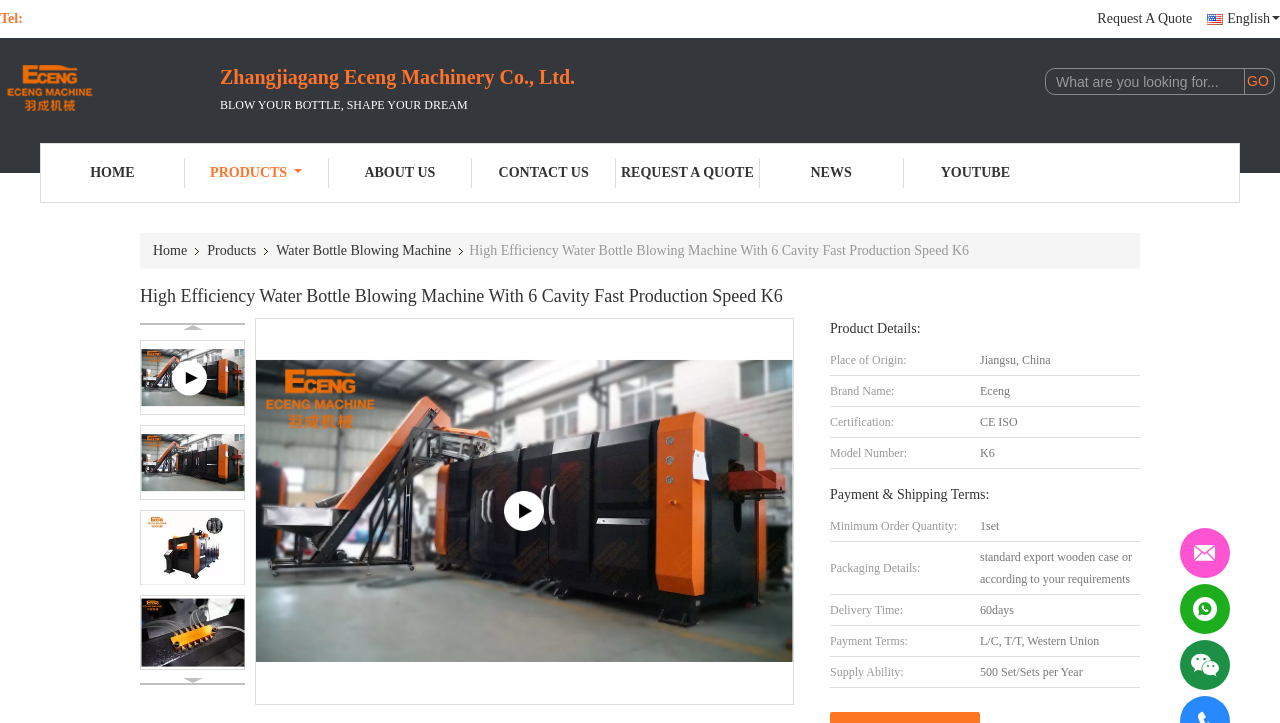Using the provided element description, identify the bounding box coordinates as (top-left x, top-left y, bottom-right x, bottom-right y). Ensure all values are between 0 and 1. Description: Home

[0.032, 0.219, 0.144, 0.26]